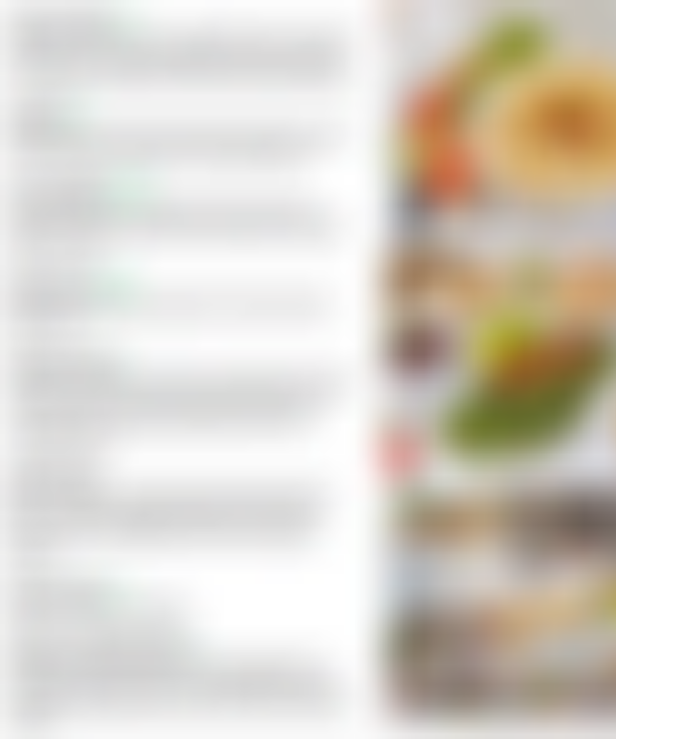What is the purpose of the photographs on the right side of the image?
Analyze the image and deliver a detailed answer to the question.

The photographs on the right side of the image are likely included to provide a visual representation of the dishes offered by the catering service, making it easier for customers to imagine their dining experience and enhancing the overall visual appeal of the menu.